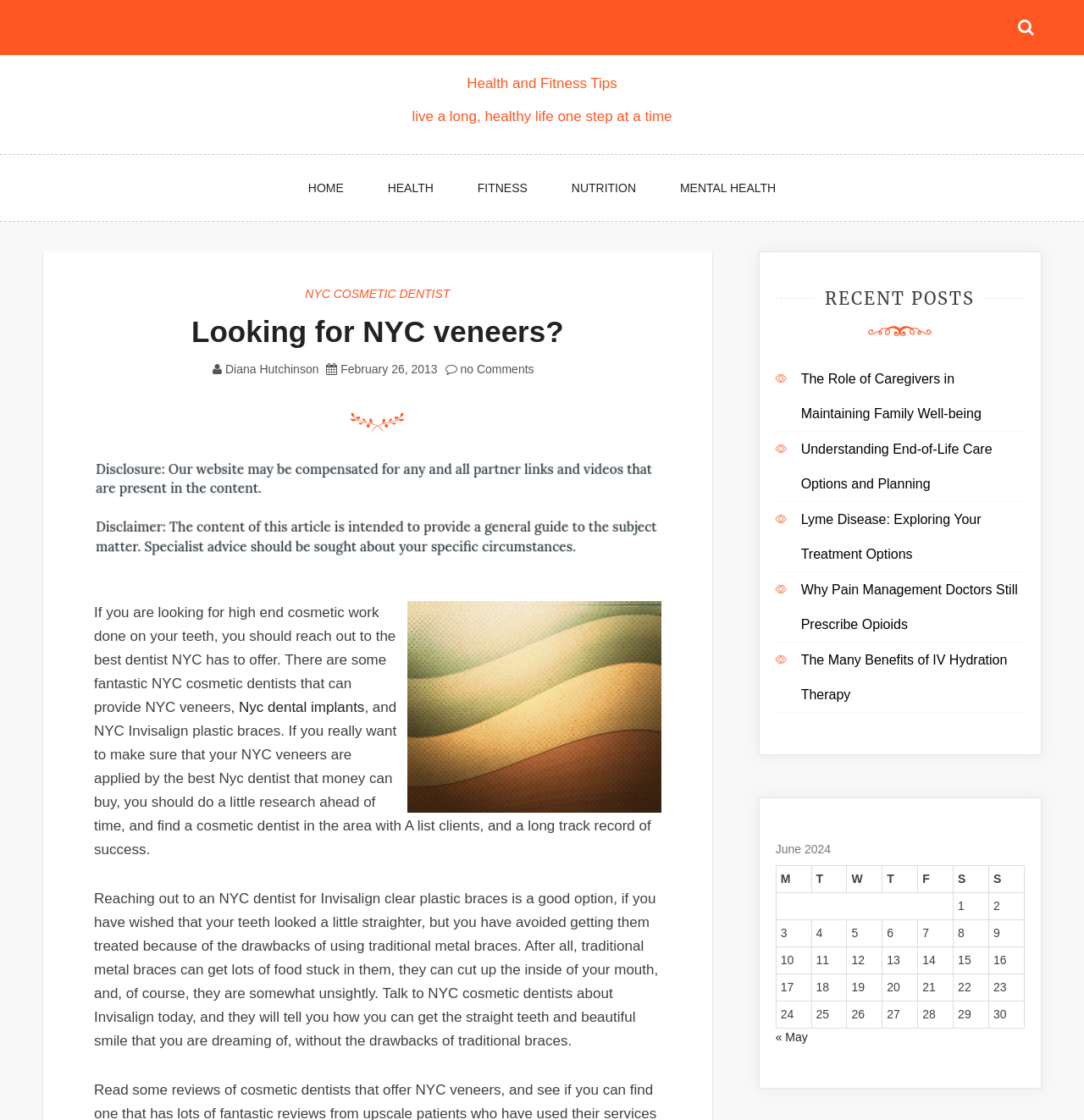What is the main title displayed on this webpage?

Looking for NYC veneers?